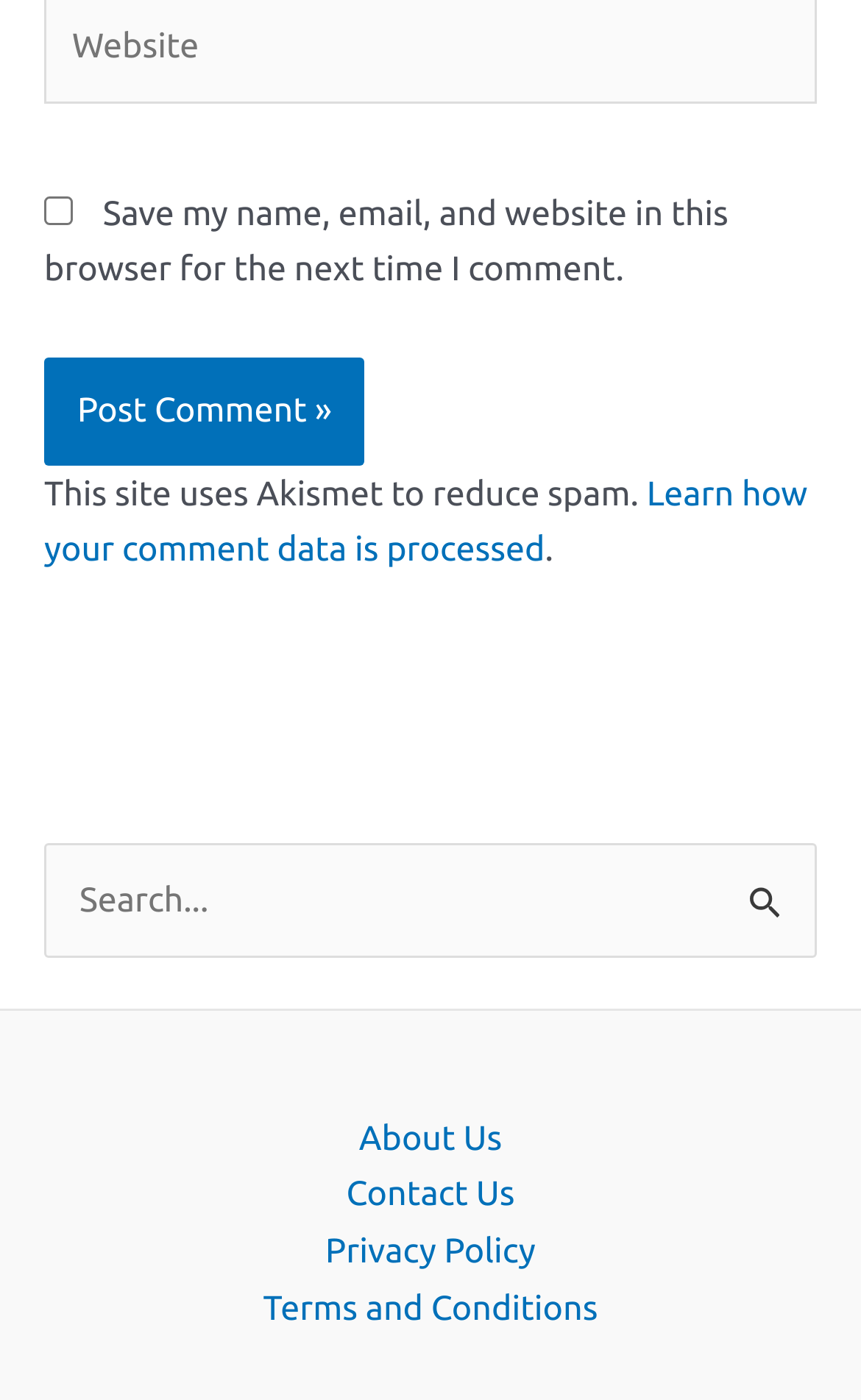Could you provide the bounding box coordinates for the portion of the screen to click to complete this instruction: "Select an archive"?

None